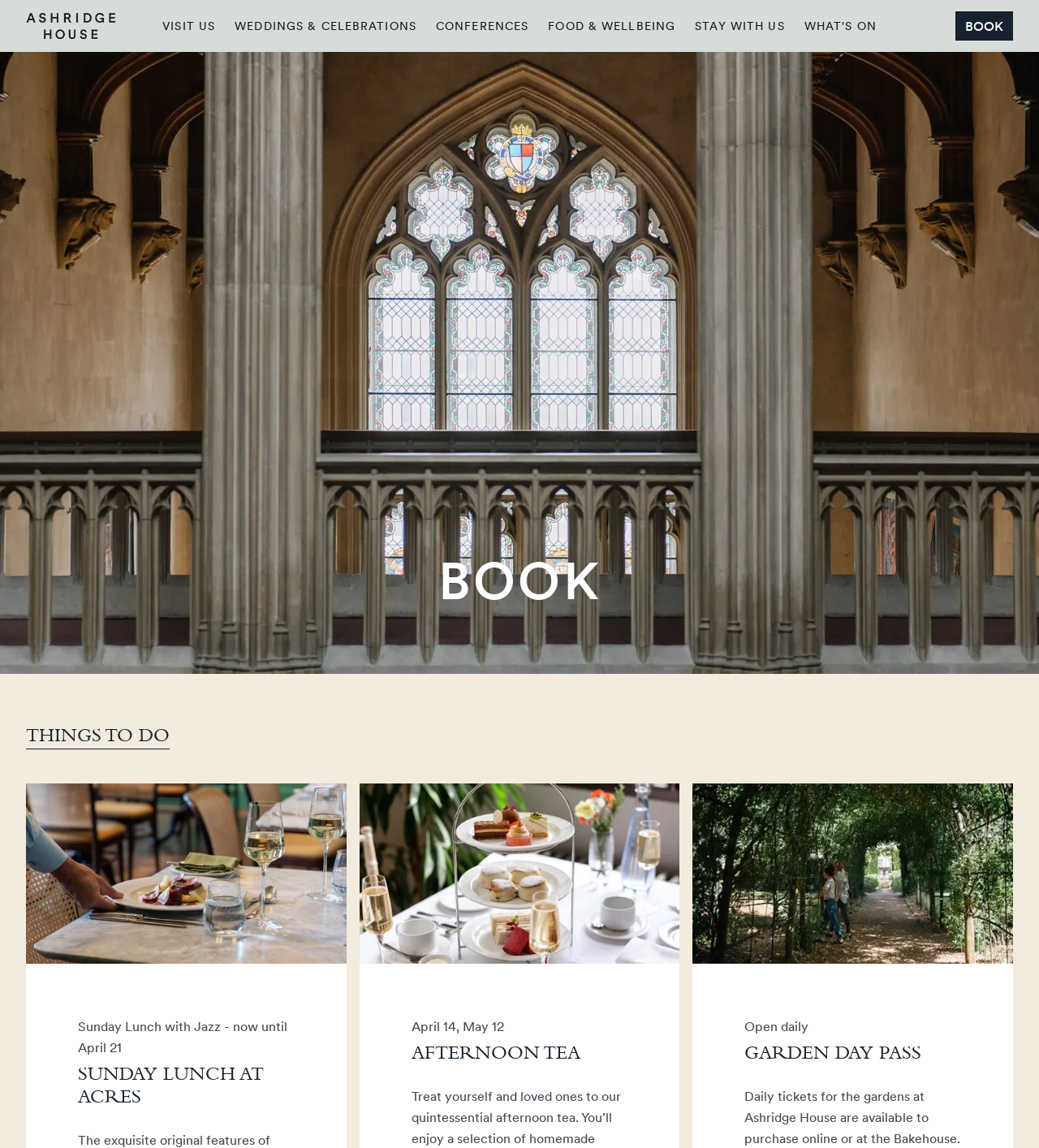Determine the bounding box coordinates for the clickable element to execute this instruction: "View GARDEN DAY PASS". Provide the coordinates as four float numbers between 0 and 1, i.e., [left, top, right, bottom].

[0.717, 0.909, 0.925, 0.929]